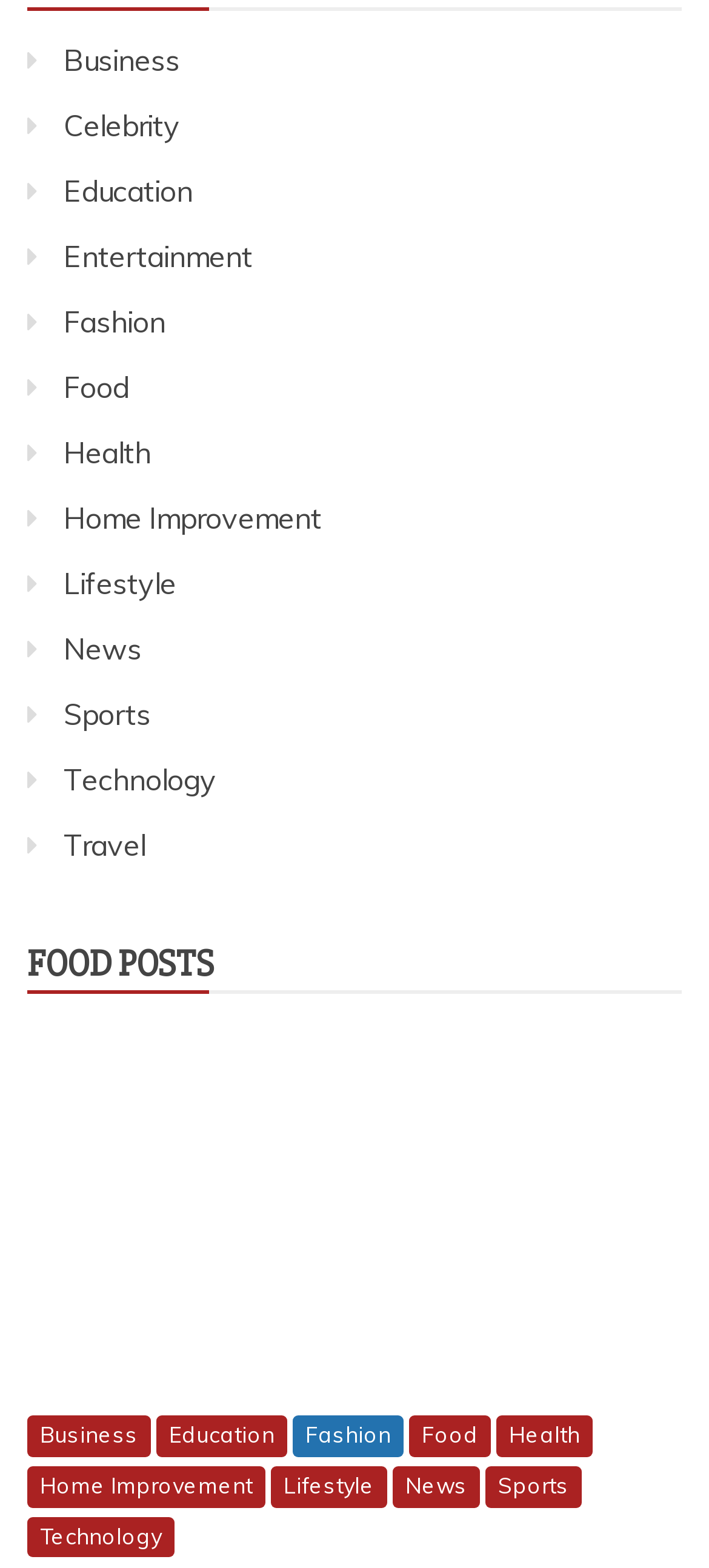Locate the UI element described as follows: "Education". Return the bounding box coordinates as four float numbers between 0 and 1 in the order [left, top, right, bottom].

[0.09, 0.11, 0.272, 0.133]